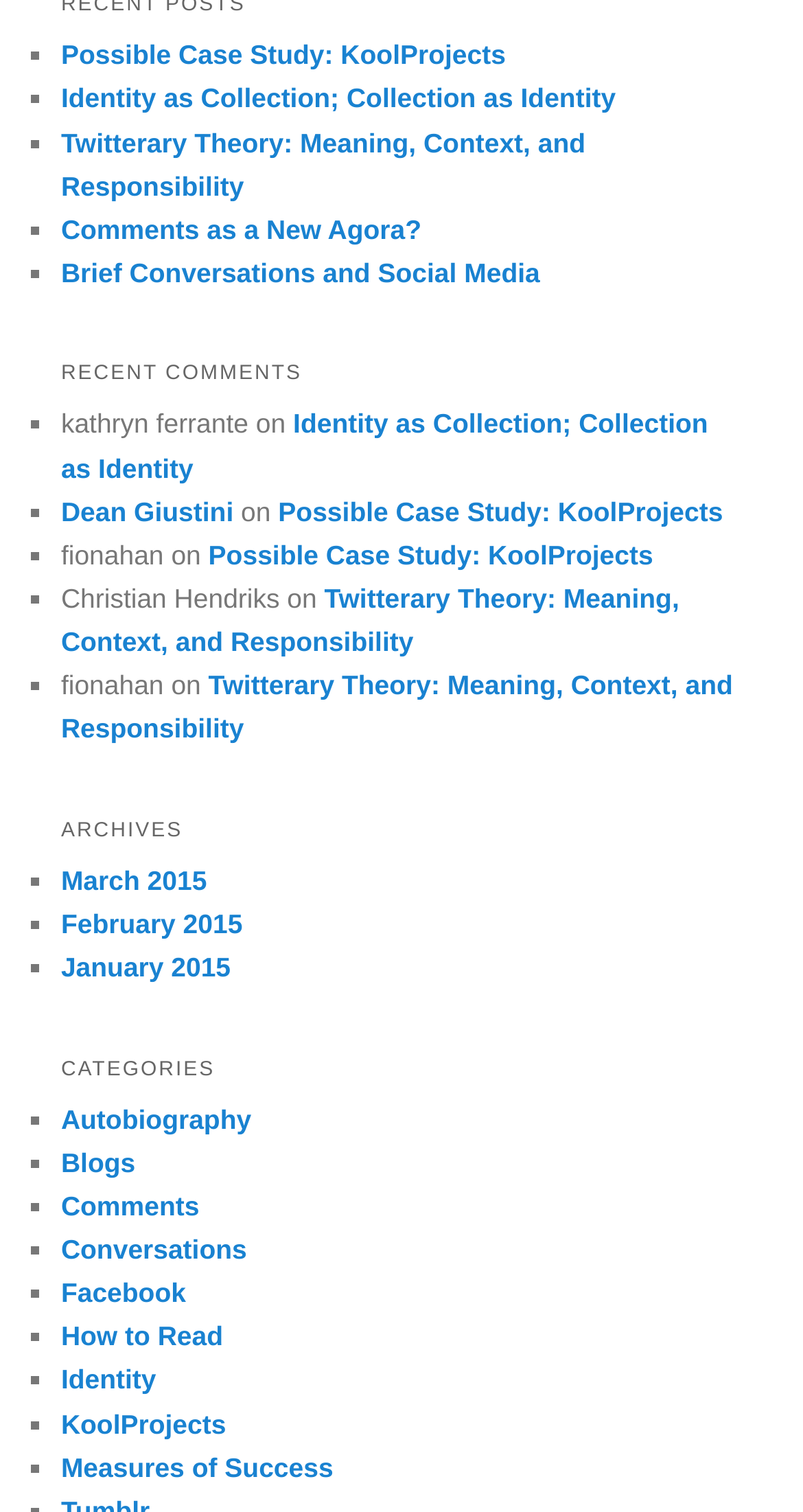How many recent comments are listed on the webpage?
Could you answer the question with a detailed and thorough explanation?

I counted the number of list markers and corresponding links under the 'RECENT COMMENTS' heading, and found that there are 4 recent comments listed.